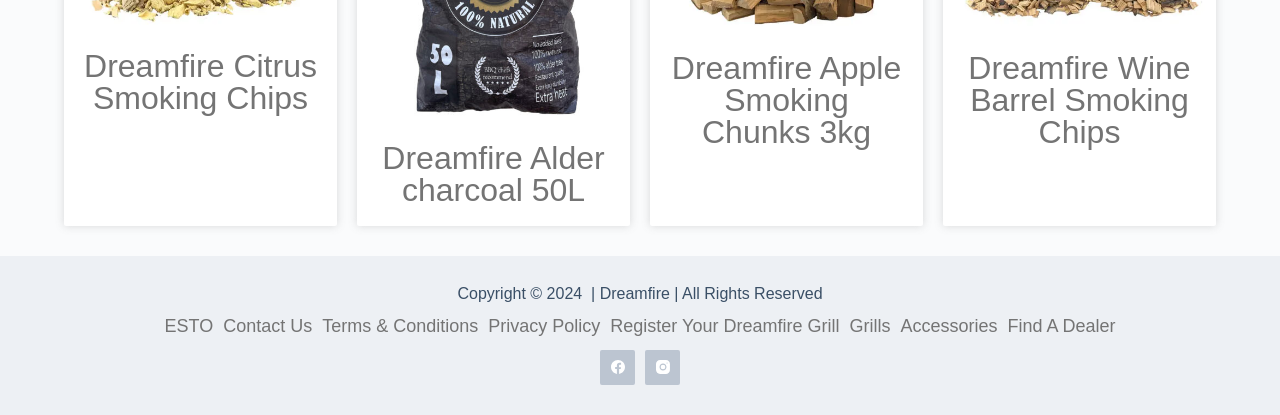Identify the bounding box coordinates for the region to click in order to carry out this instruction: "View Dreamfire Apple Smoking Chunks 3kg". Provide the coordinates using four float numbers between 0 and 1, formatted as [left, top, right, bottom].

[0.525, 0.12, 0.704, 0.361]